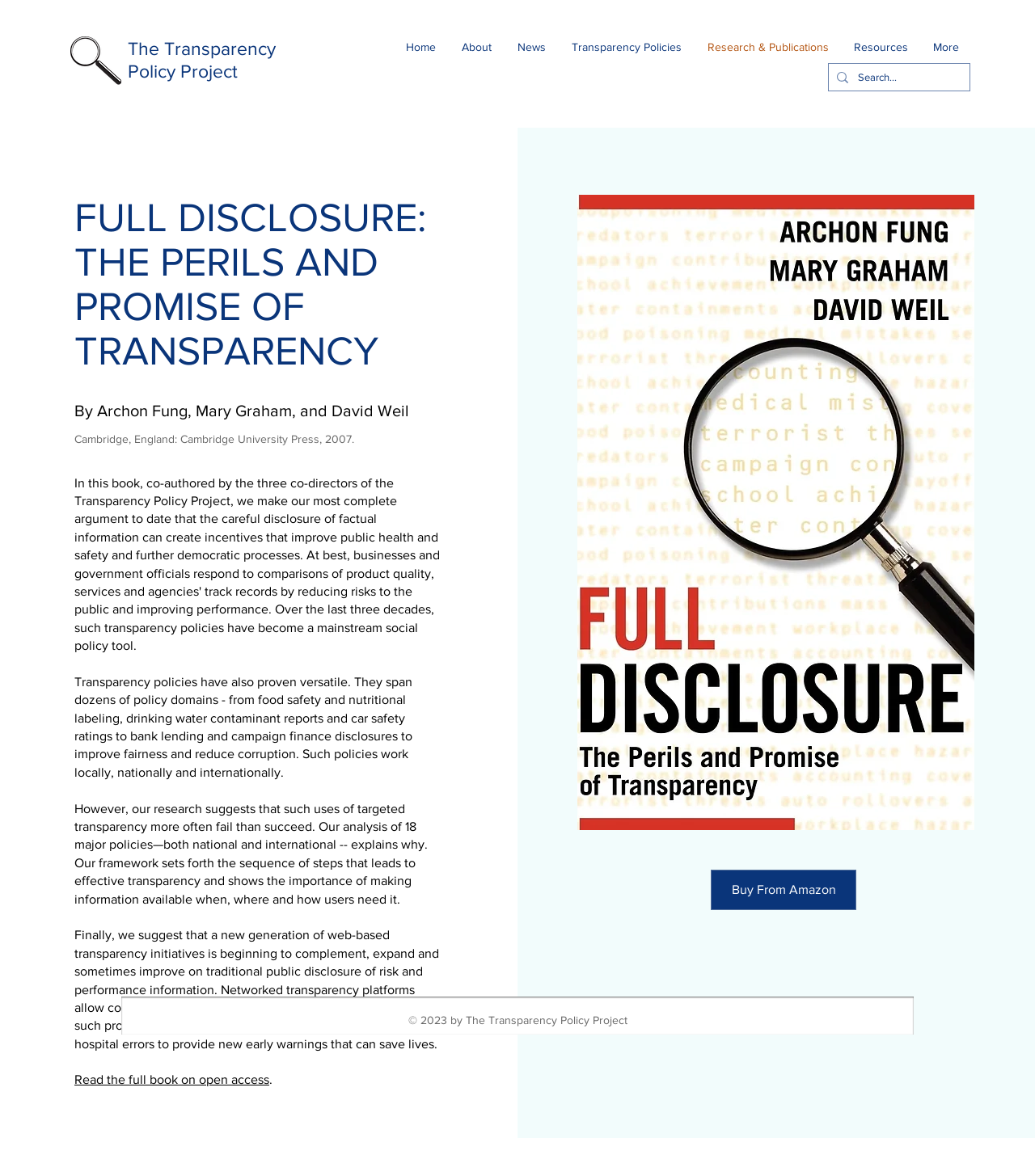Locate the bounding box coordinates of the element's region that should be clicked to carry out the following instruction: "Read the full book on open access". The coordinates need to be four float numbers between 0 and 1, i.e., [left, top, right, bottom].

[0.072, 0.912, 0.26, 0.924]